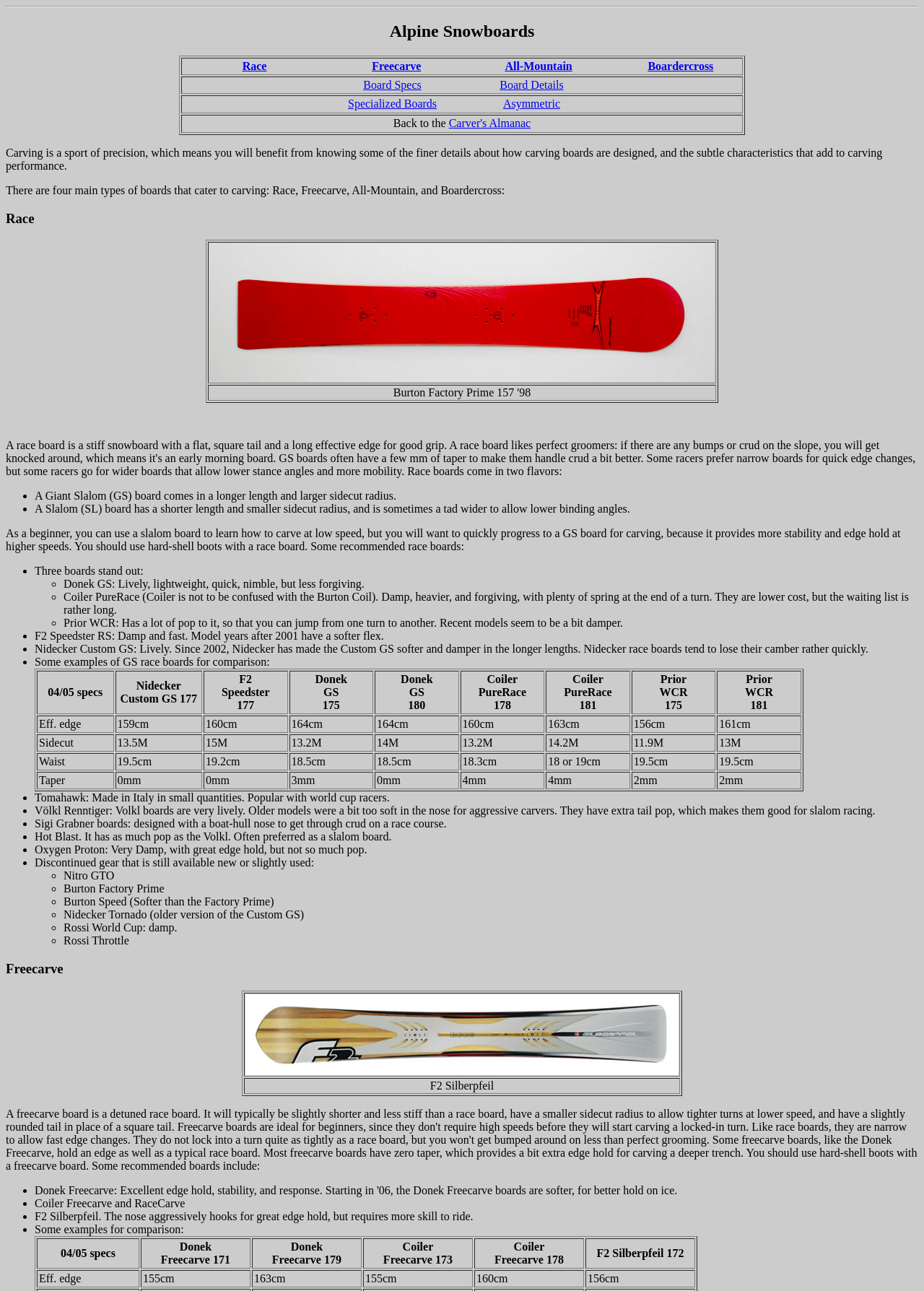Provide the bounding box coordinates for the UI element that is described by this text: "W". The coordinates should be in the form of four float numbers between 0 and 1: [left, top, right, bottom].

None